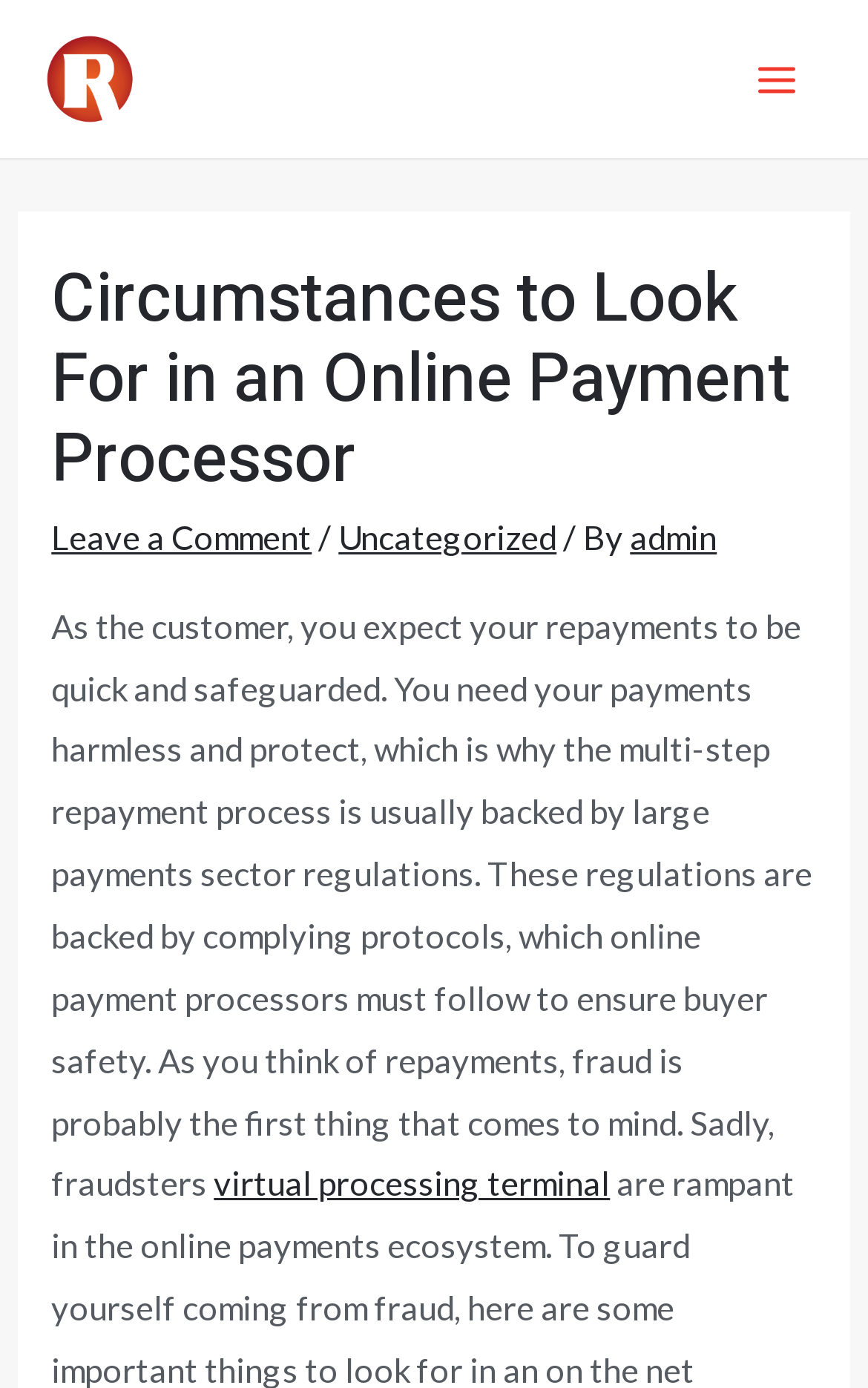Calculate the bounding box coordinates for the UI element based on the following description: "admin". Ensure the coordinates are four float numbers between 0 and 1, i.e., [left, top, right, bottom].

[0.726, 0.372, 0.826, 0.401]